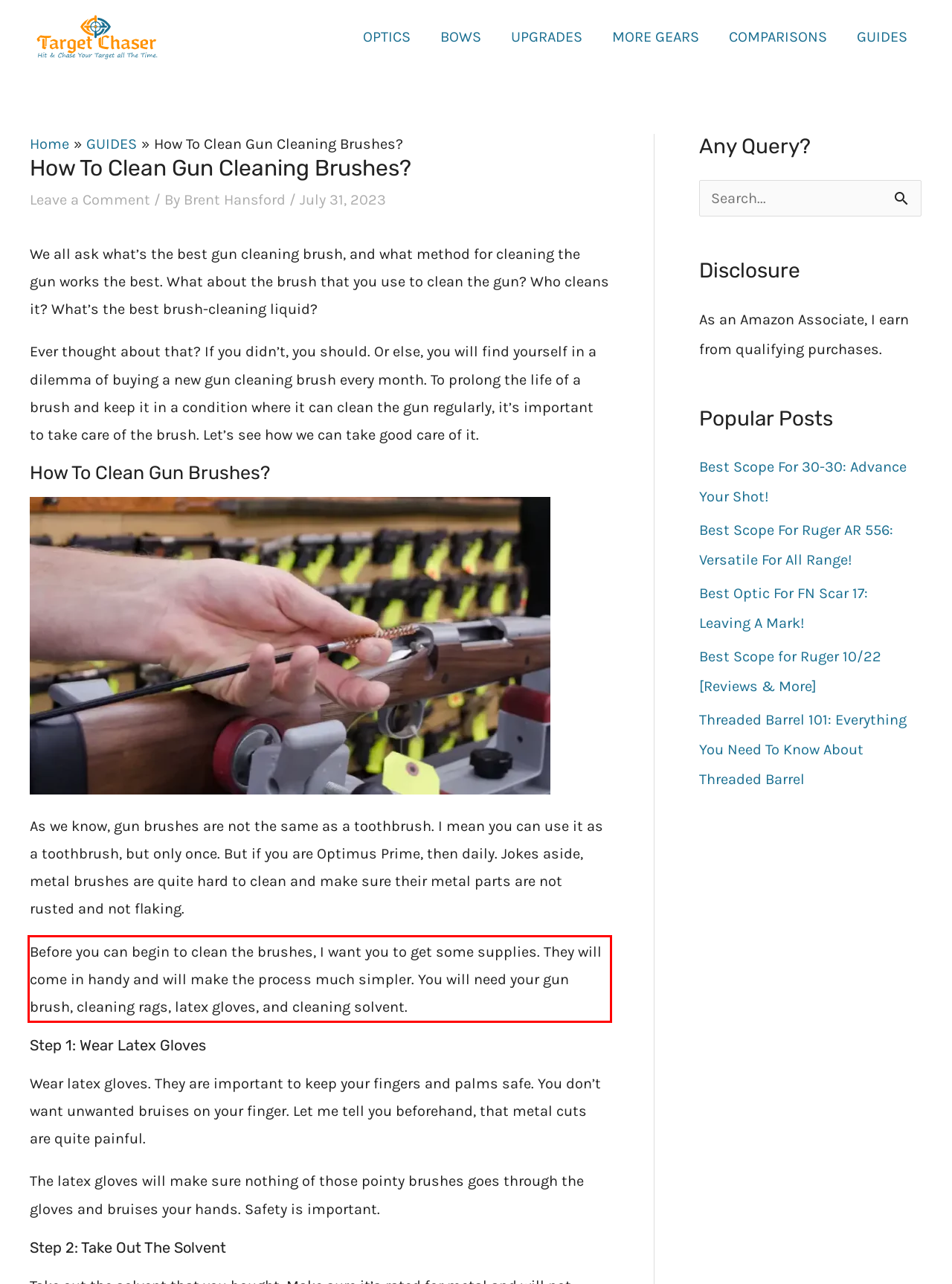You have a webpage screenshot with a red rectangle surrounding a UI element. Extract the text content from within this red bounding box.

Before you can begin to clean the brushes, I want you to get some supplies. They will come in handy and will make the process much simpler. You will need your gun brush, cleaning rags, latex gloves, and cleaning solvent.